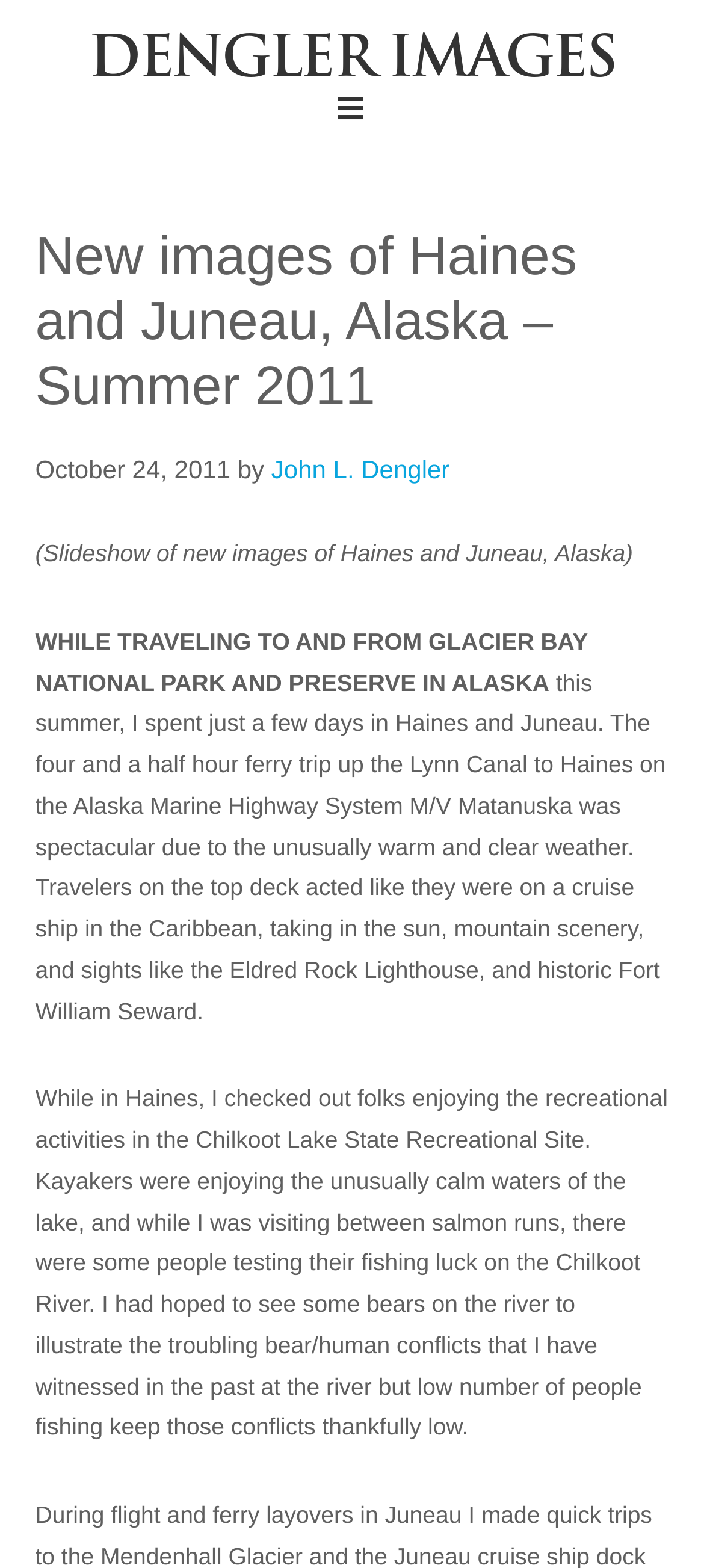What is the name of the ferry?
Based on the image, give a concise answer in the form of a single word or short phrase.

M/V Matanuska